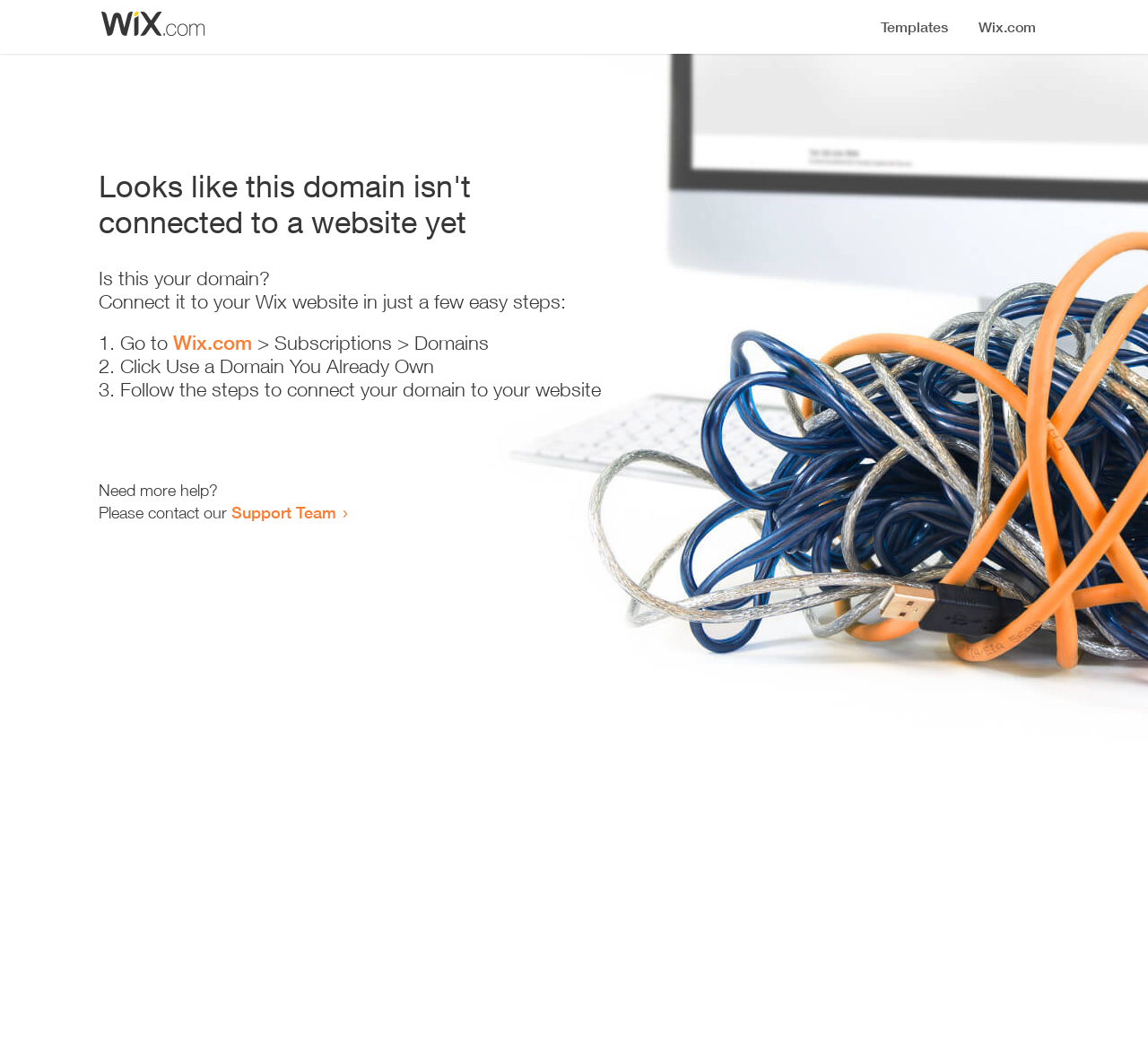Illustrate the webpage thoroughly, mentioning all important details.

The webpage appears to be an error page, indicating that a domain is not connected to a website yet. At the top, there is a small image, likely a logo or icon. Below the image, a prominent heading reads "Looks like this domain isn't connected to a website yet". 

Underneath the heading, a series of instructions are provided to connect the domain to a Wix website. The instructions are divided into three steps, each marked with a numbered list marker (1., 2., and 3.). The first step involves going to Wix.com, followed by navigating to Subscriptions and then Domains. The second step is to click "Use a Domain You Already Own", and the third step is to follow the instructions to connect the domain to the website.

Below the instructions, there is a message asking if the user needs more help, followed by an invitation to contact the Support Team through a link. The overall layout is simple and easy to follow, with clear headings and concise text guiding the user through the process of connecting their domain to a website.